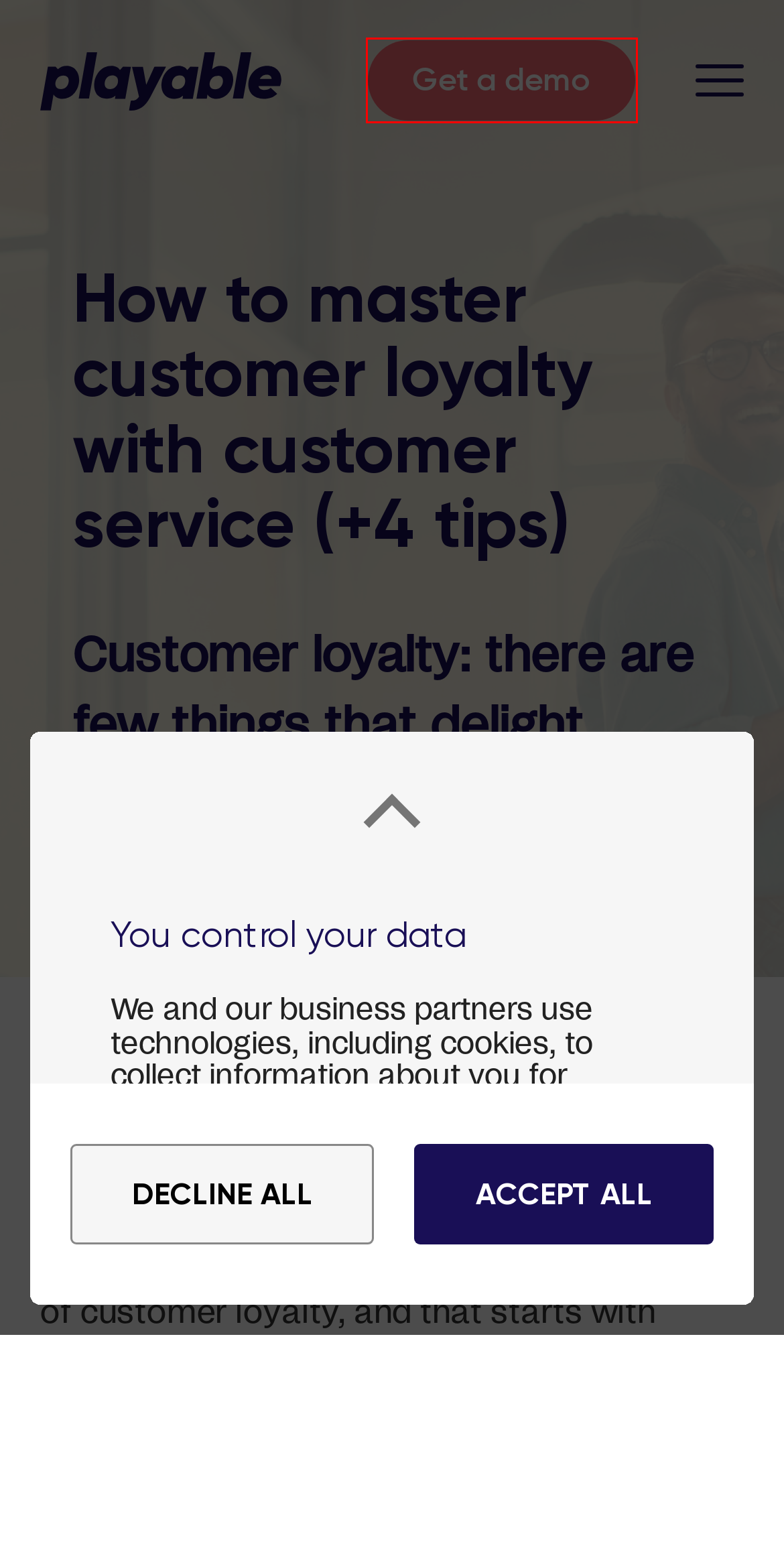Given a screenshot of a webpage with a red bounding box highlighting a UI element, determine which webpage description best matches the new webpage that appears after clicking the highlighted element. Here are the candidates:
A. Playable marketing | Why it works | Playable
B. Pricing - Playable
C. See playable marketing in action | Demo video
D. FAQ Gamification - Playable
E. Marketing Gamification | Game-changing marketing with Playable »
F. Playable Help Center
G. Ebook | Navigating The Customer Journey | Playable
H. Ebook | Marketing Is A Data Game | Playable

C